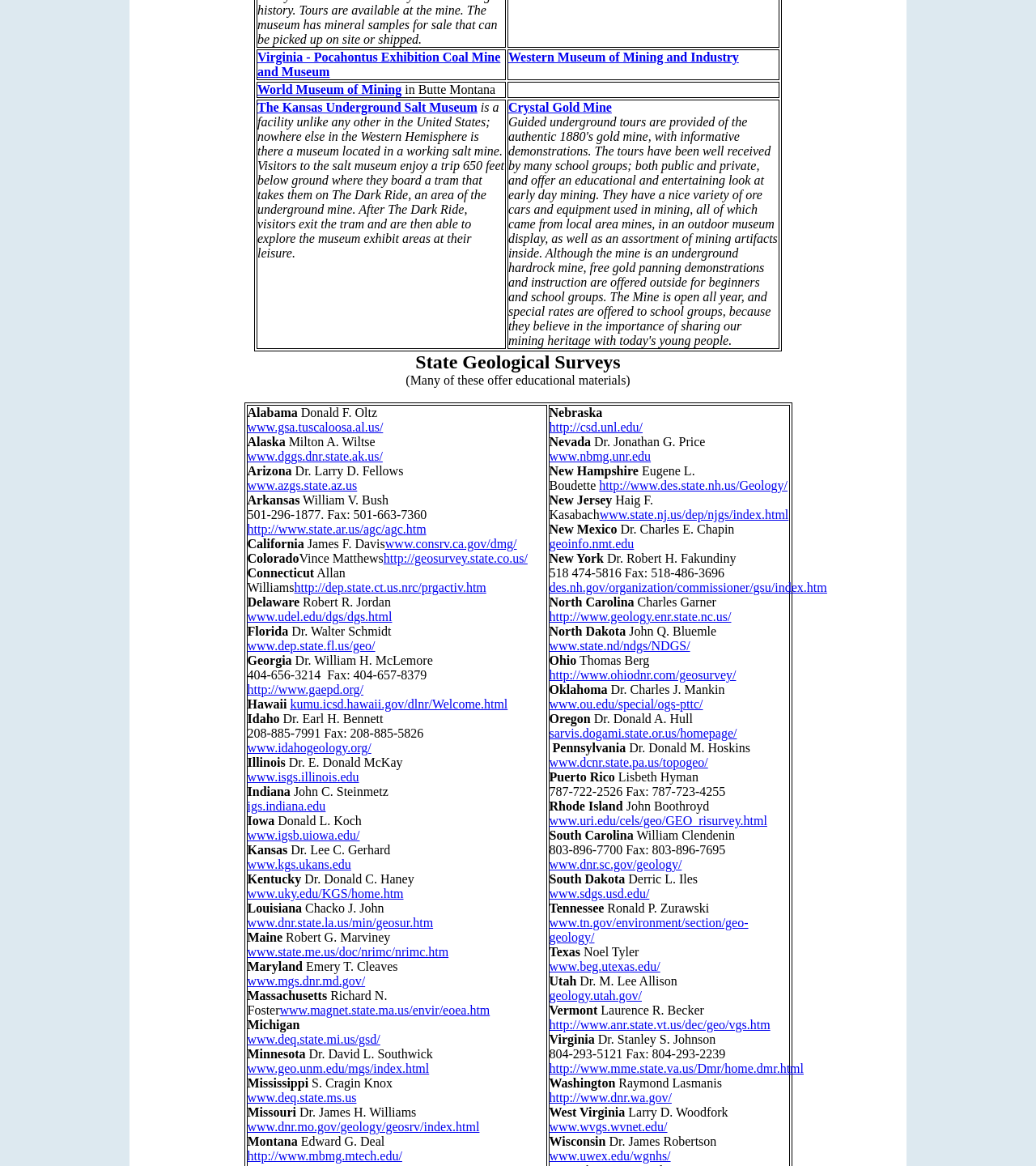Could you specify the bounding box coordinates for the clickable section to complete the following instruction: "read about The Kansas Underground Salt Museum"?

[0.248, 0.086, 0.461, 0.098]